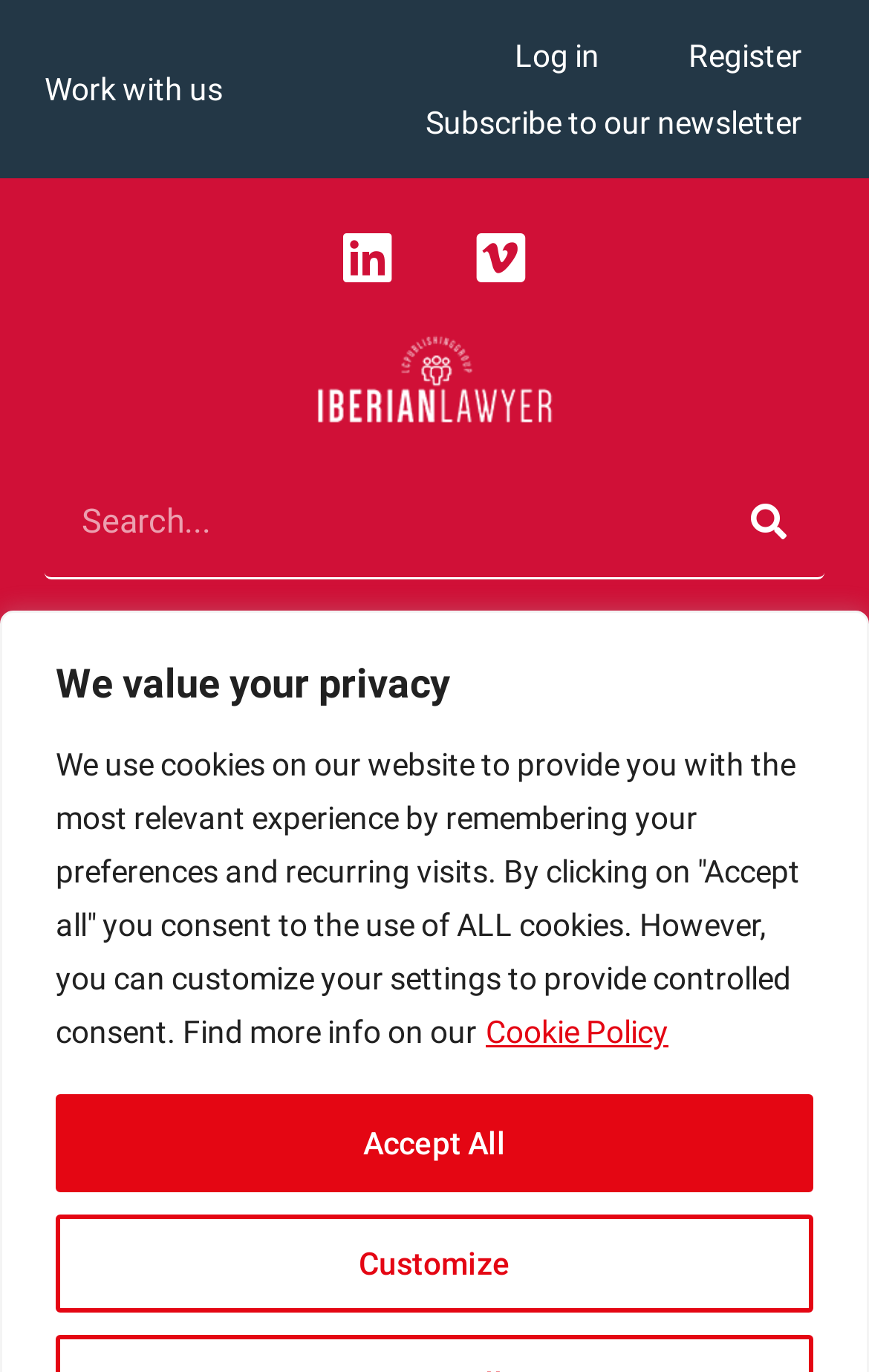Locate the bounding box coordinates of the element's region that should be clicked to carry out the following instruction: "Log in to the website". The coordinates need to be four float numbers between 0 and 1, i.e., [left, top, right, bottom].

[0.541, 0.016, 0.741, 0.065]